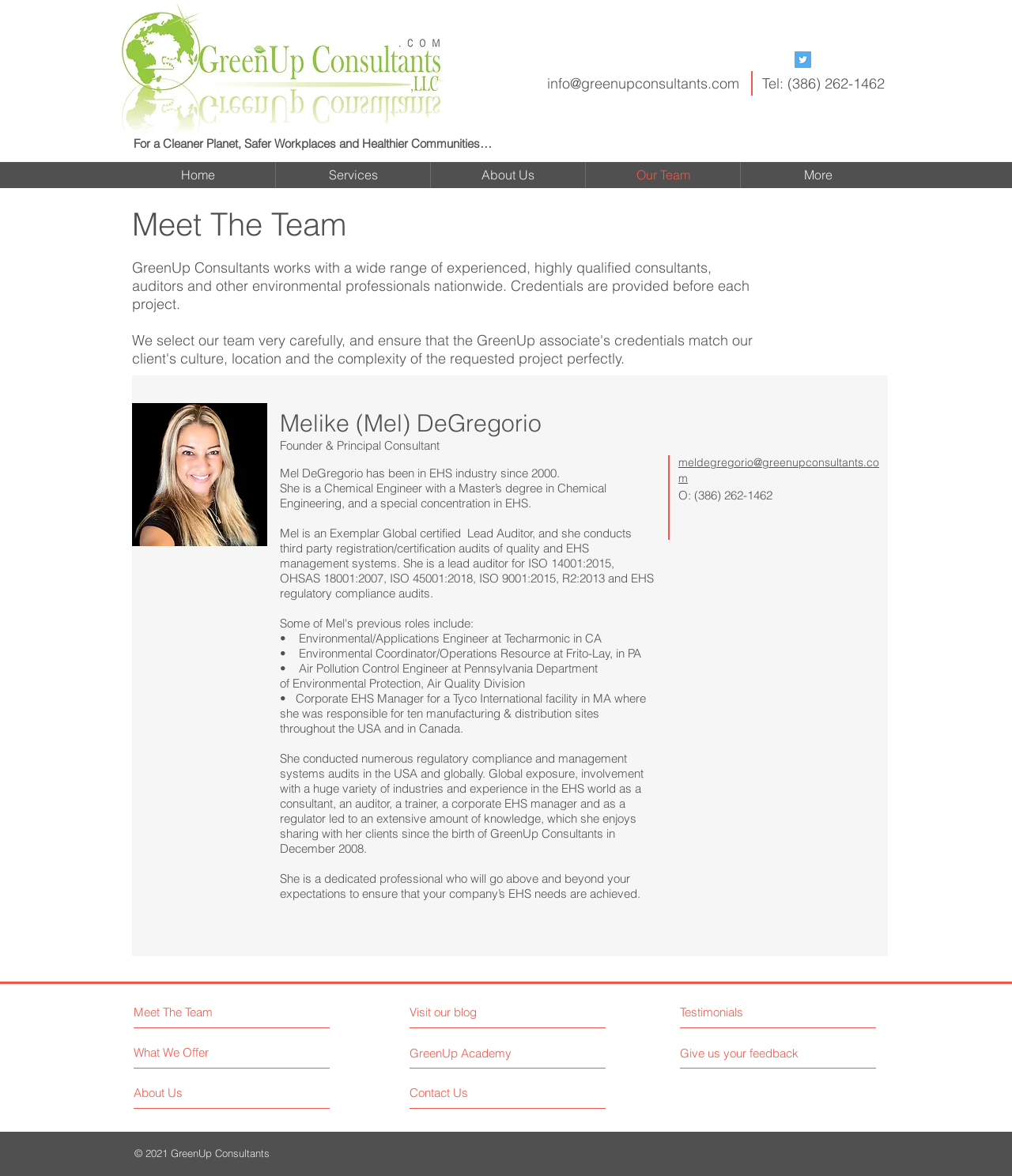Identify the bounding box coordinates of the clickable region required to complete the instruction: "Go to About Us page". The coordinates should be given as four float numbers within the range of 0 and 1, i.e., [left, top, right, bottom].

[0.426, 0.138, 0.578, 0.16]